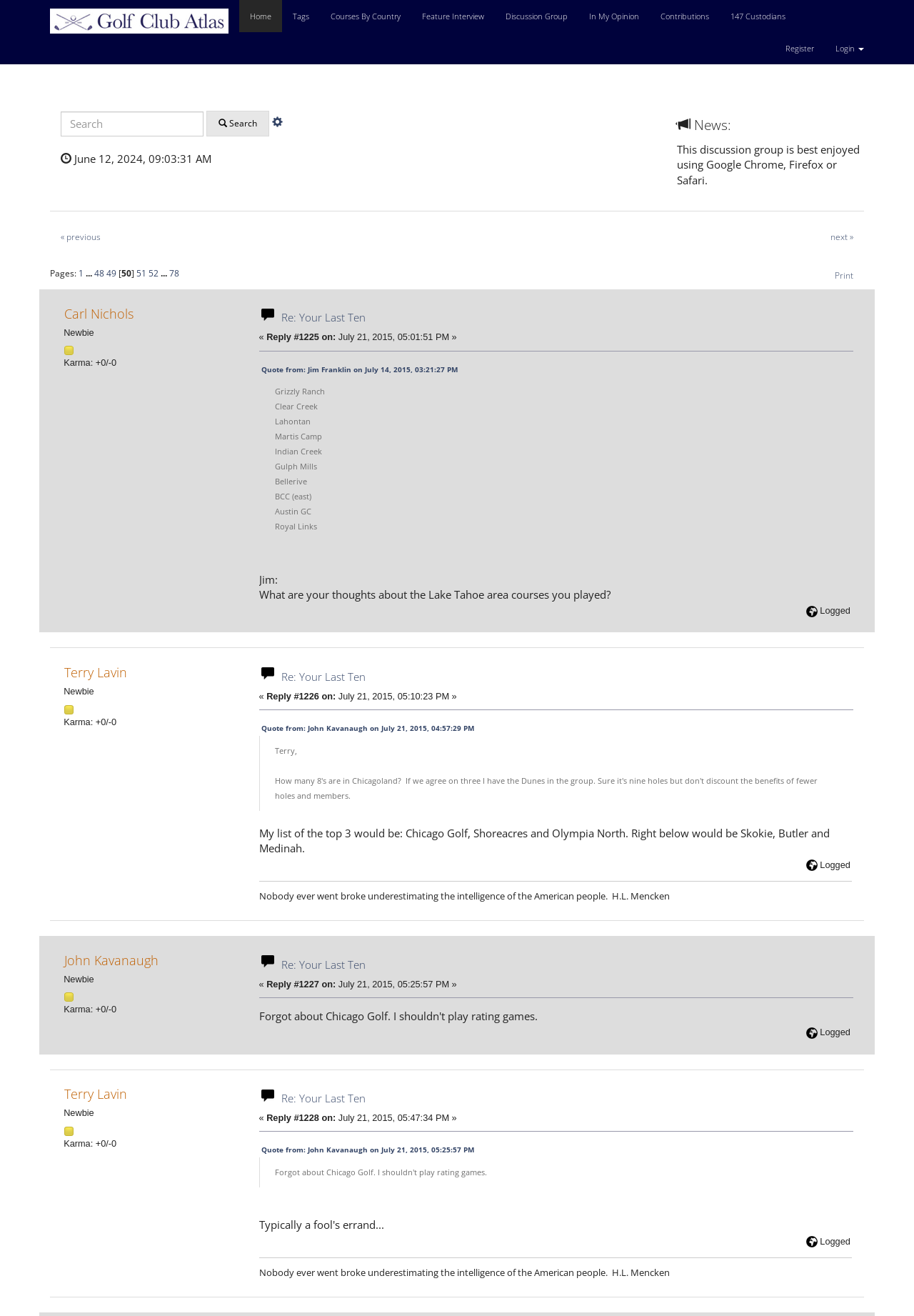Please find and report the bounding box coordinates of the element to click in order to perform the following action: "View the discussion group". The coordinates should be expressed as four float numbers between 0 and 1, in the format [left, top, right, bottom].

[0.541, 0.0, 0.633, 0.024]